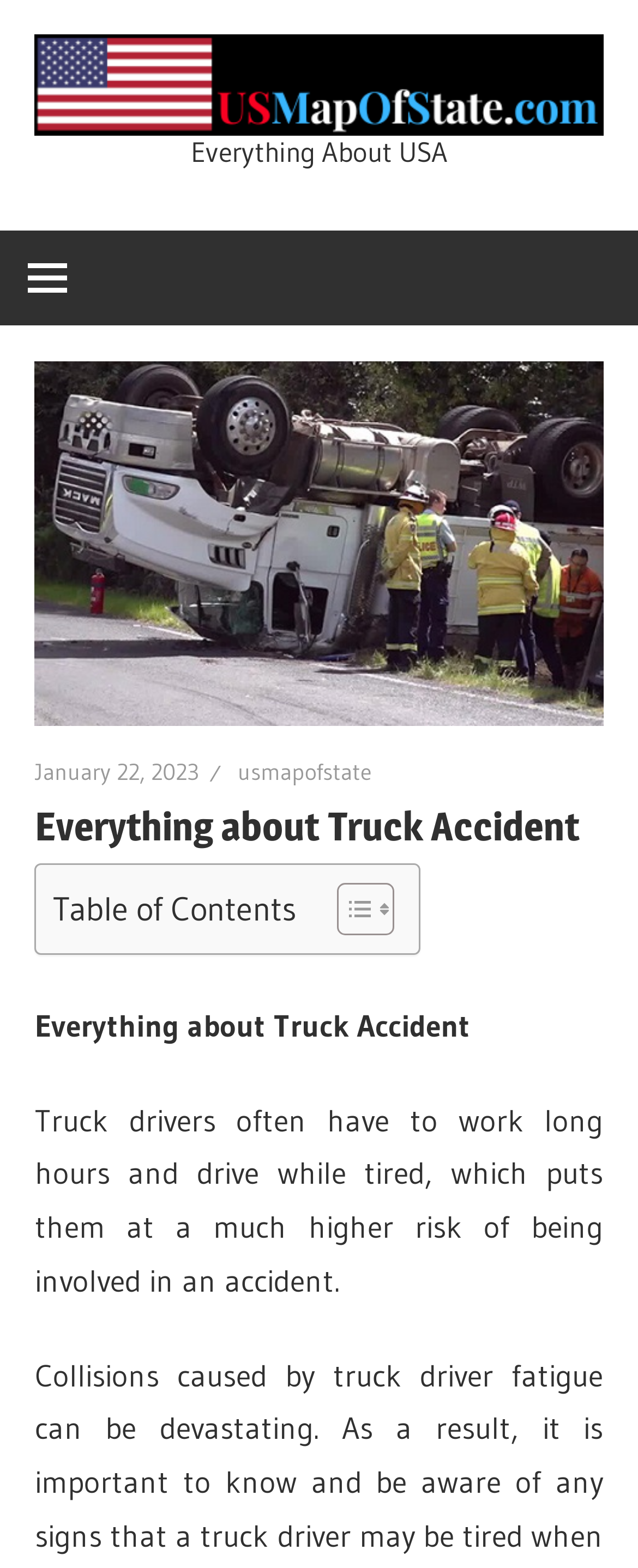Provide your answer to the question using just one word or phrase: What is the purpose of the 'Toggle Table of Content' button?

To show/hide table of contents